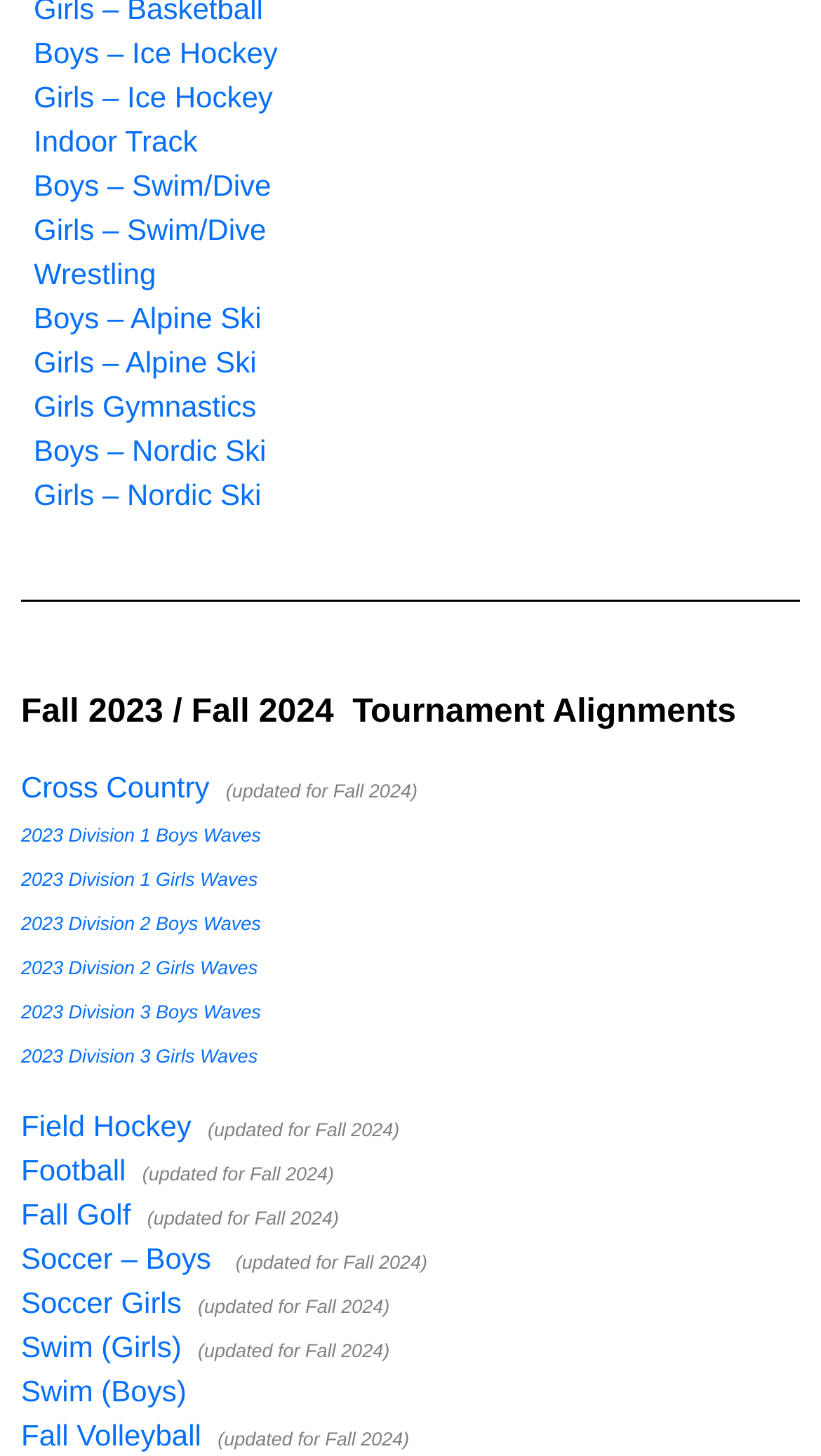Look at the image and answer the question in detail:
Are there any sports with separate links for boys and girls?

I found pairs of links with similar names but different genders, such as 'Boys – Ice Hockey' and 'Girls – Ice Hockey', 'Boys – Swim/Dive' and 'Girls – Swim/Dive', and so on. This indicates that there are sports with separate links for boys and girls.